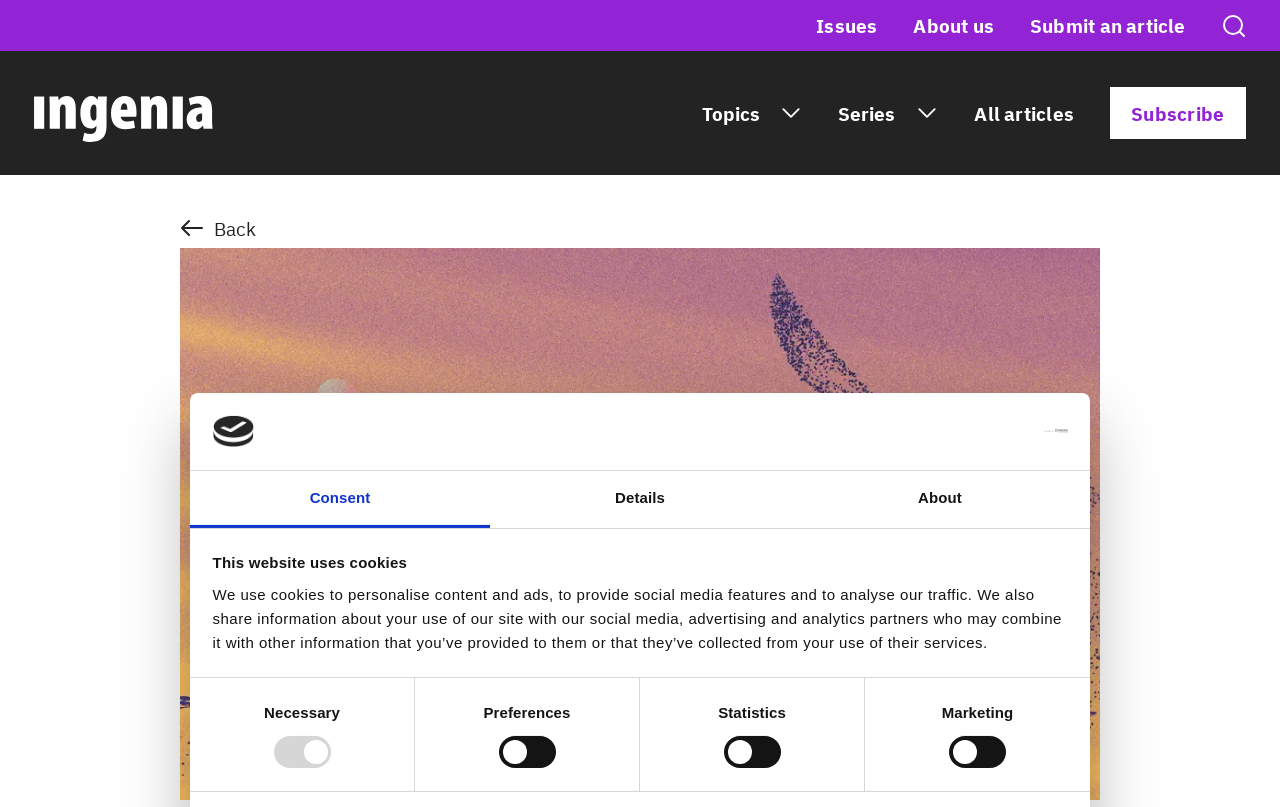Kindly provide the bounding box coordinates of the section you need to click on to fulfill the given instruction: "View all caselaw updates".

None